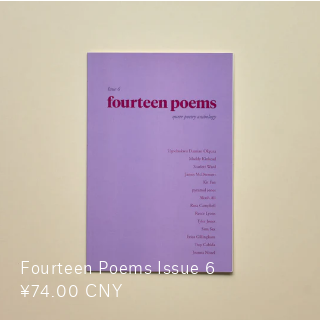Give a thorough caption of the image, focusing on all visible elements.

The image features the cover of **Issue 6** of the poetry anthology **"Fourteen Poems,"** characterized by its striking lavender background. Prominently displayed in bold red font at the top, the title stands out against the calming hue. Below the title, contributors to this edition are listed, showcasing a diverse range of voices, including notable poets such as **Ypsilante E. C. Quinn** and **Jasmine Wood.** The bottom of the cover presents the title and price: *"Fourteen Poems Issue 6"* alongside a price tag of **¥74.00 CNY**, reflecting its accessibility for poetry enthusiasts. The overall design conveys a sense of modernity and sophistication, inviting readers to explore the poetic works within.